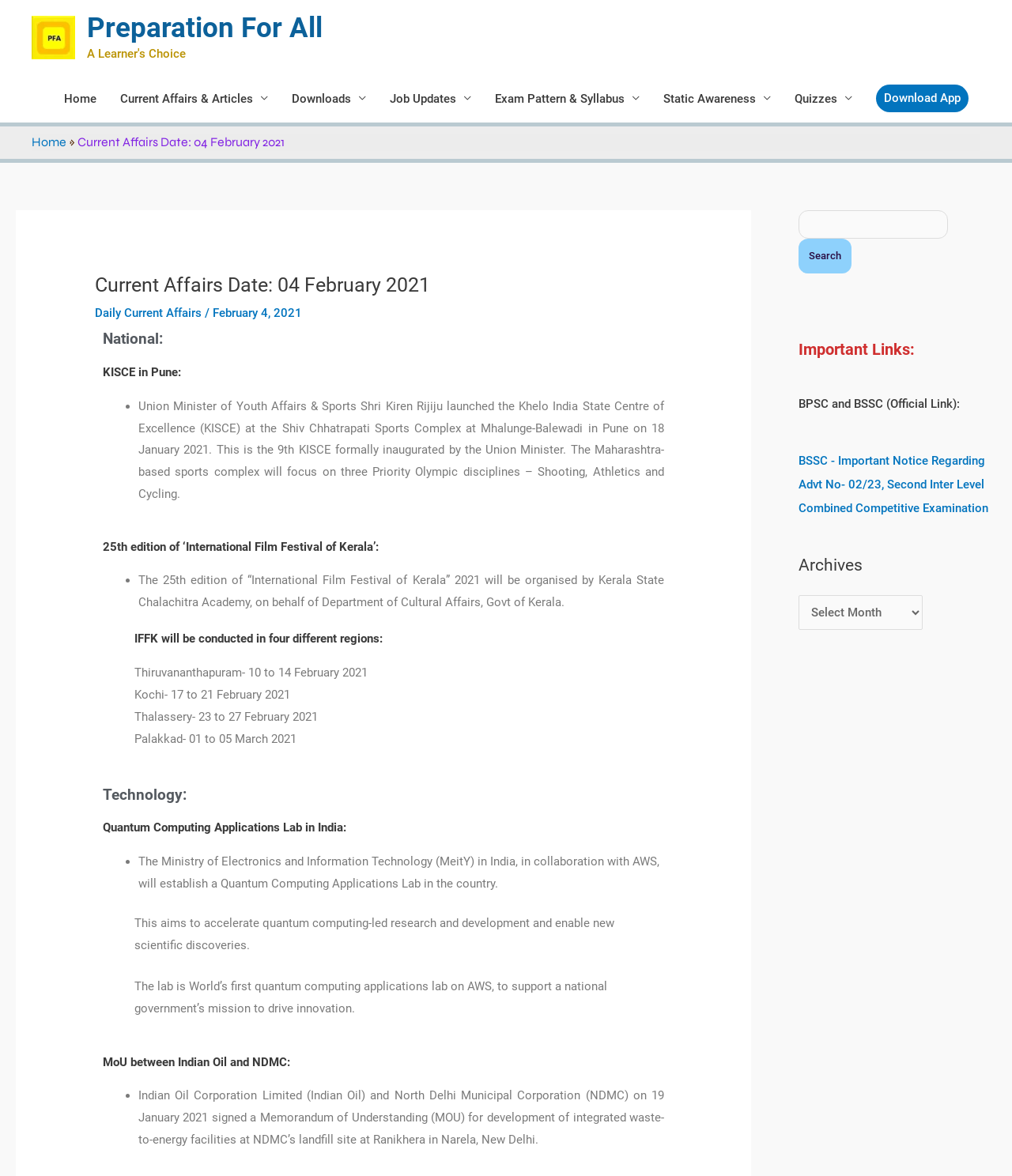Provide the bounding box coordinates for the UI element that is described by this text: "Job Updates". The coordinates should be in the form of four float numbers between 0 and 1: [left, top, right, bottom].

[0.391, 0.064, 0.491, 0.104]